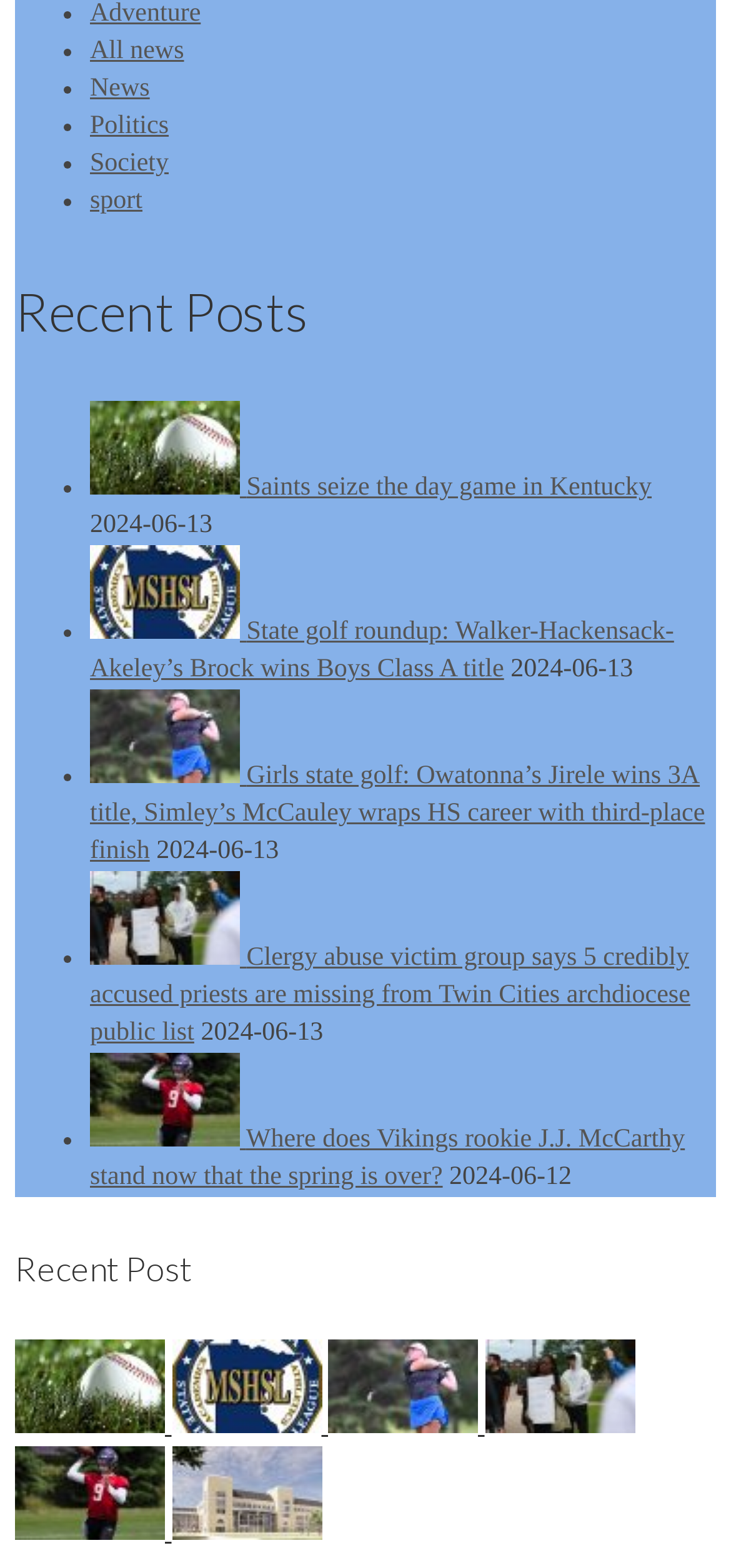Pinpoint the bounding box coordinates of the clickable area needed to execute the instruction: "Click on the link 'Where does Vikings rookie J.J. McCarthy stand now that the spring is over?'". The coordinates should be specified as four float numbers between 0 and 1, i.e., [left, top, right, bottom].

[0.123, 0.718, 0.337, 0.736]